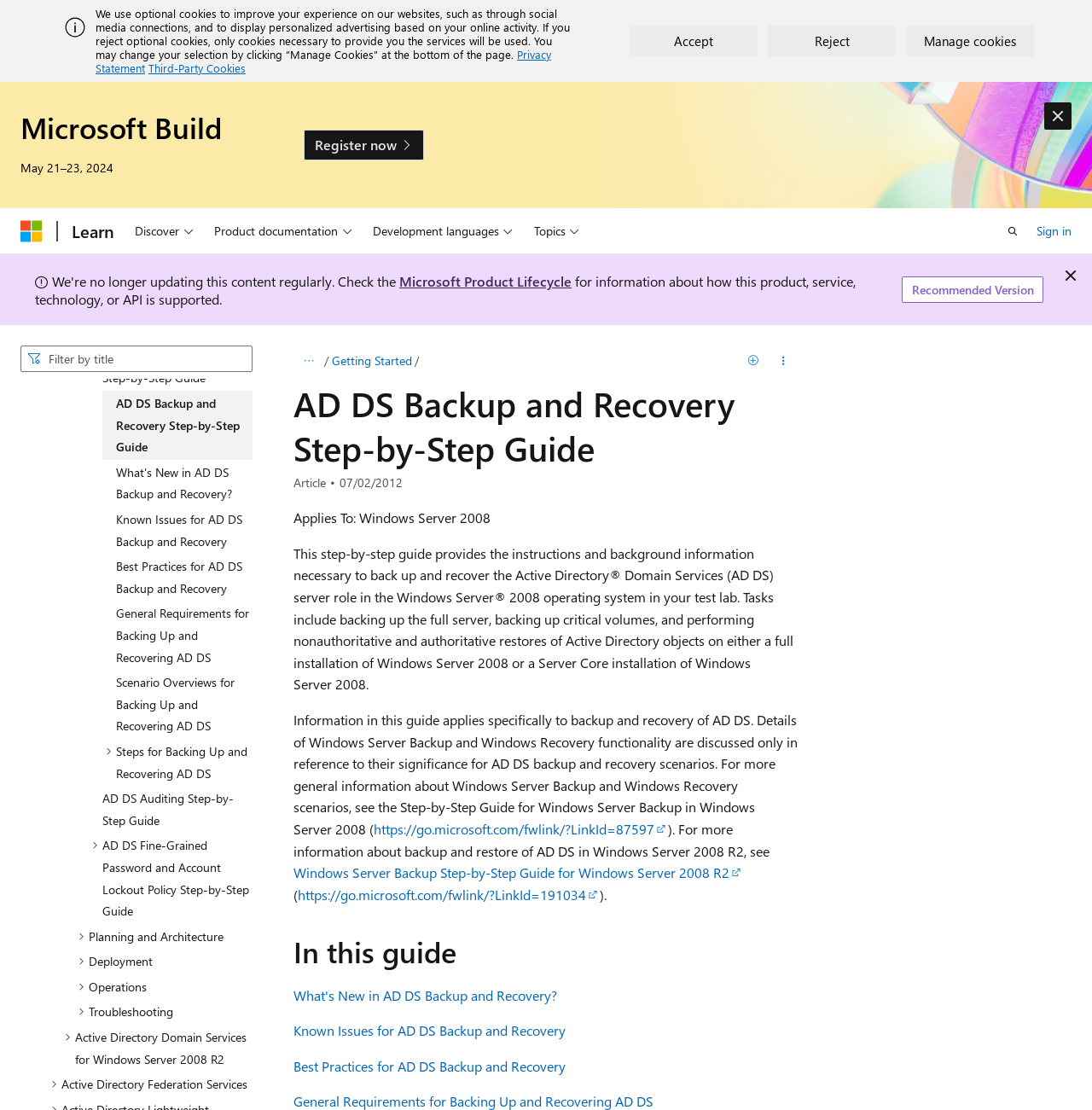Please mark the clickable region by giving the bounding box coordinates needed to complete this instruction: "Read the AD DS Backup and Recovery Step-by-Step Guide".

[0.269, 0.343, 0.731, 0.423]